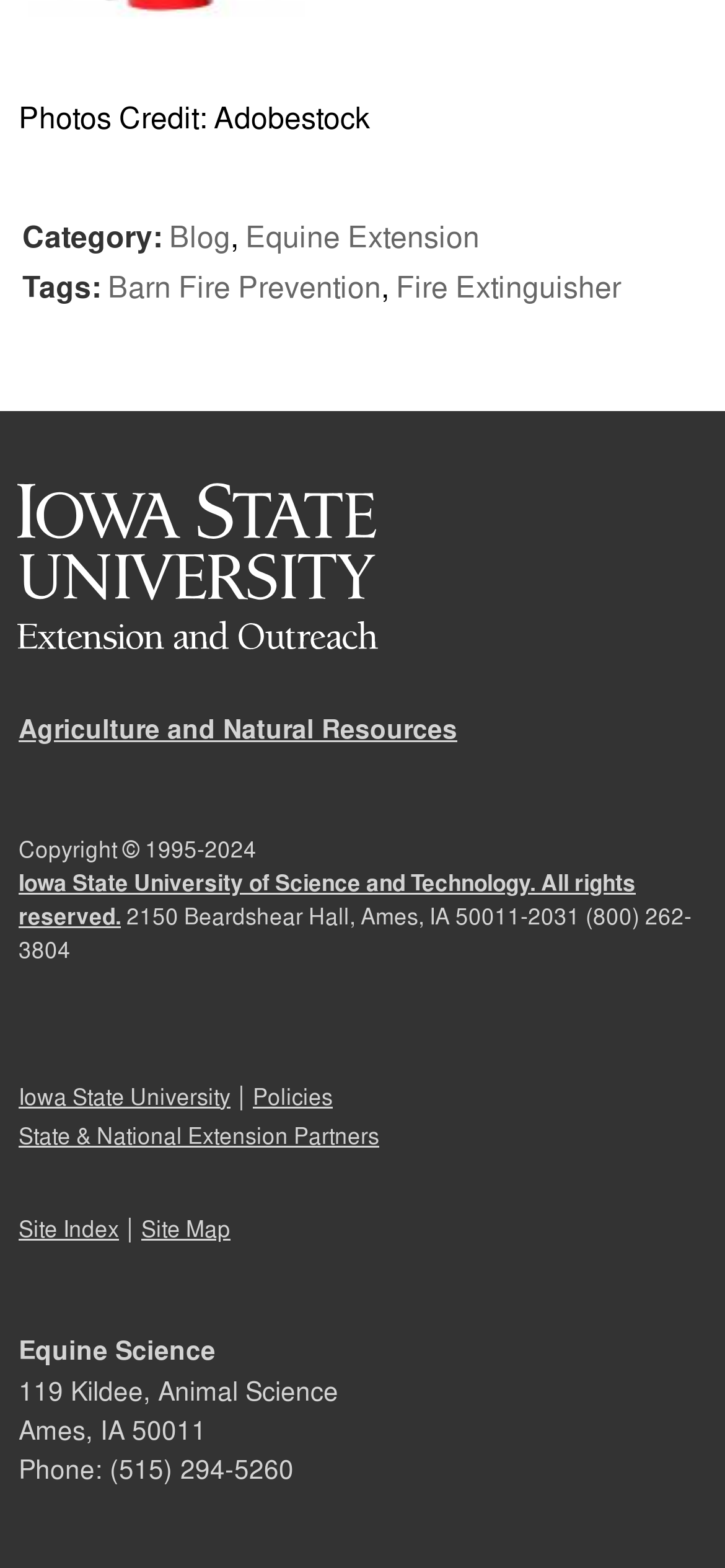Determine the bounding box coordinates for the area that needs to be clicked to fulfill this task: "View the 'Policies' page". The coordinates must be given as four float numbers between 0 and 1, i.e., [left, top, right, bottom].

[0.349, 0.689, 0.459, 0.709]